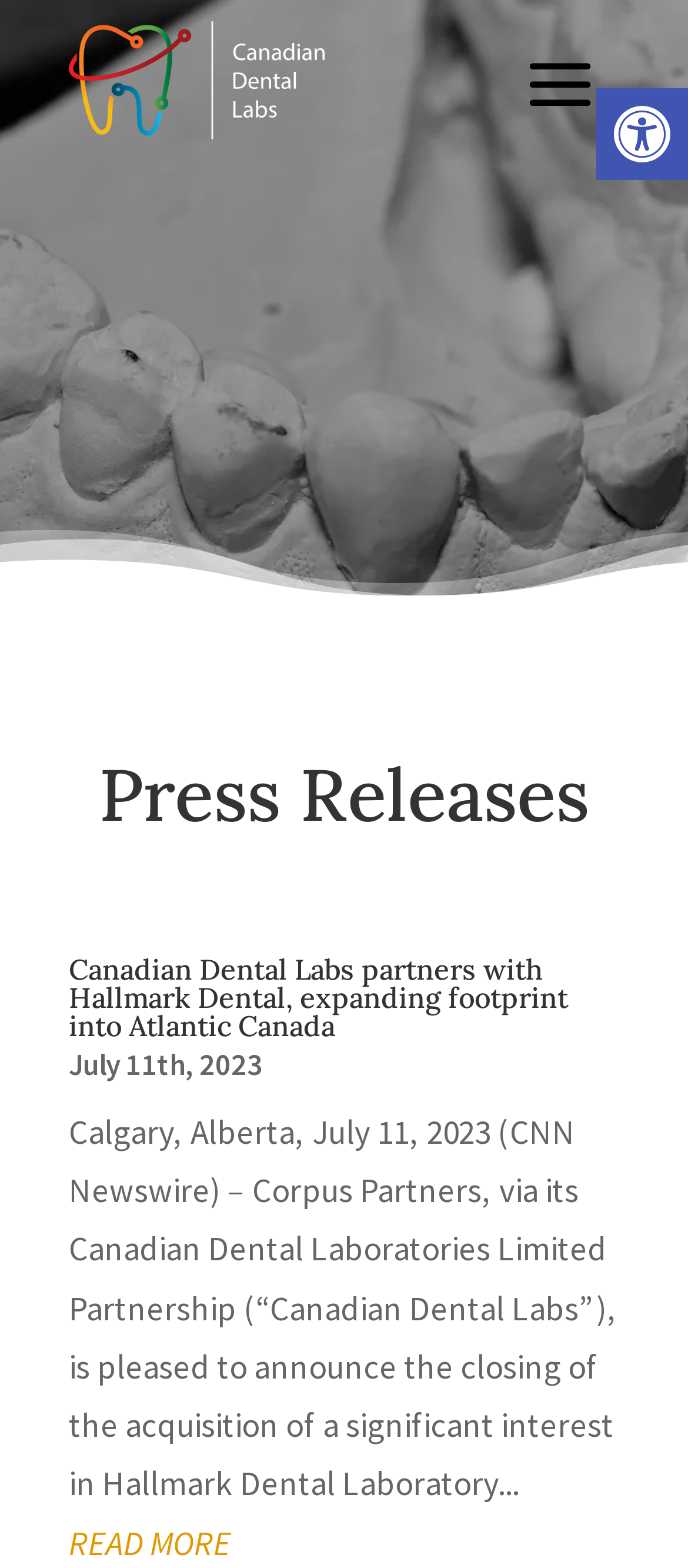Find and provide the bounding box coordinates for the UI element described with: "Open toolbar".

[0.867, 0.056, 1.0, 0.115]